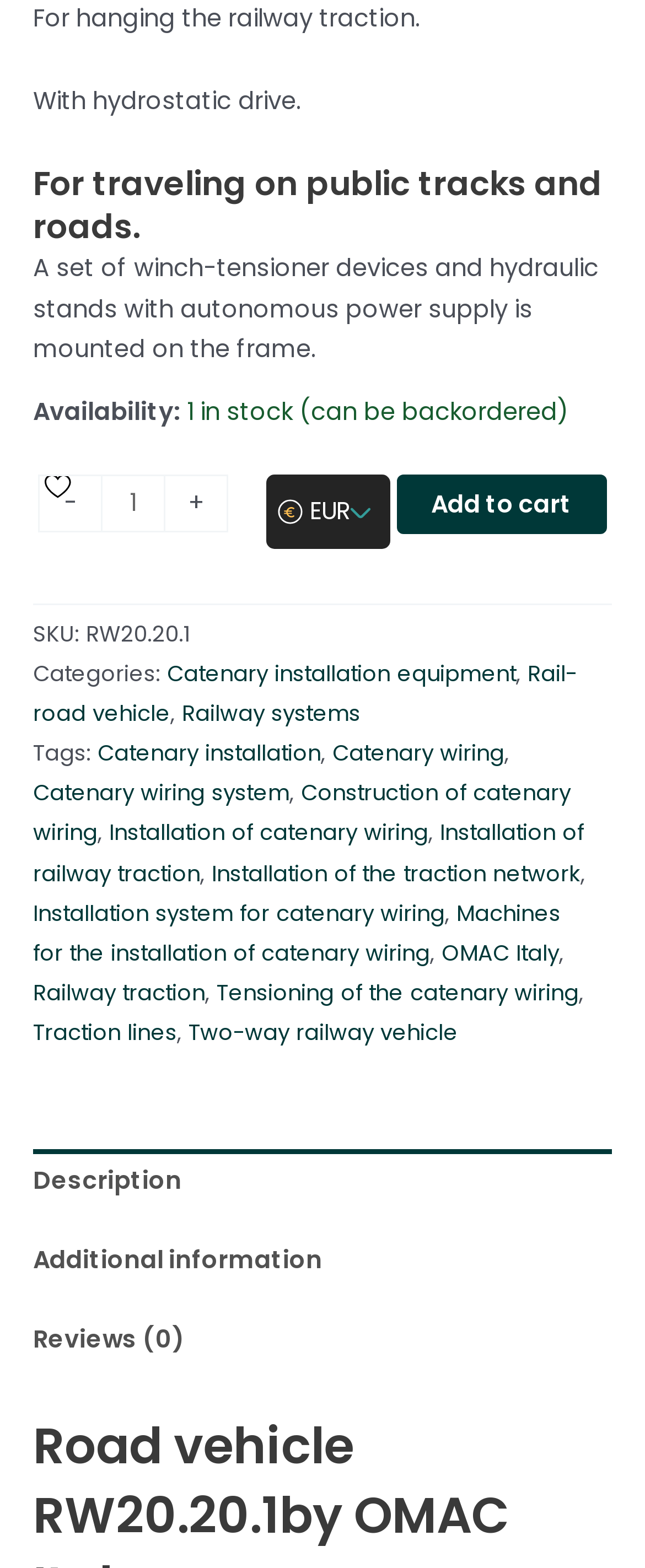Please identify the bounding box coordinates of the element's region that I should click in order to complete the following instruction: "View the product description". The bounding box coordinates consist of four float numbers between 0 and 1, i.e., [left, top, right, bottom].

[0.051, 0.733, 0.949, 0.784]